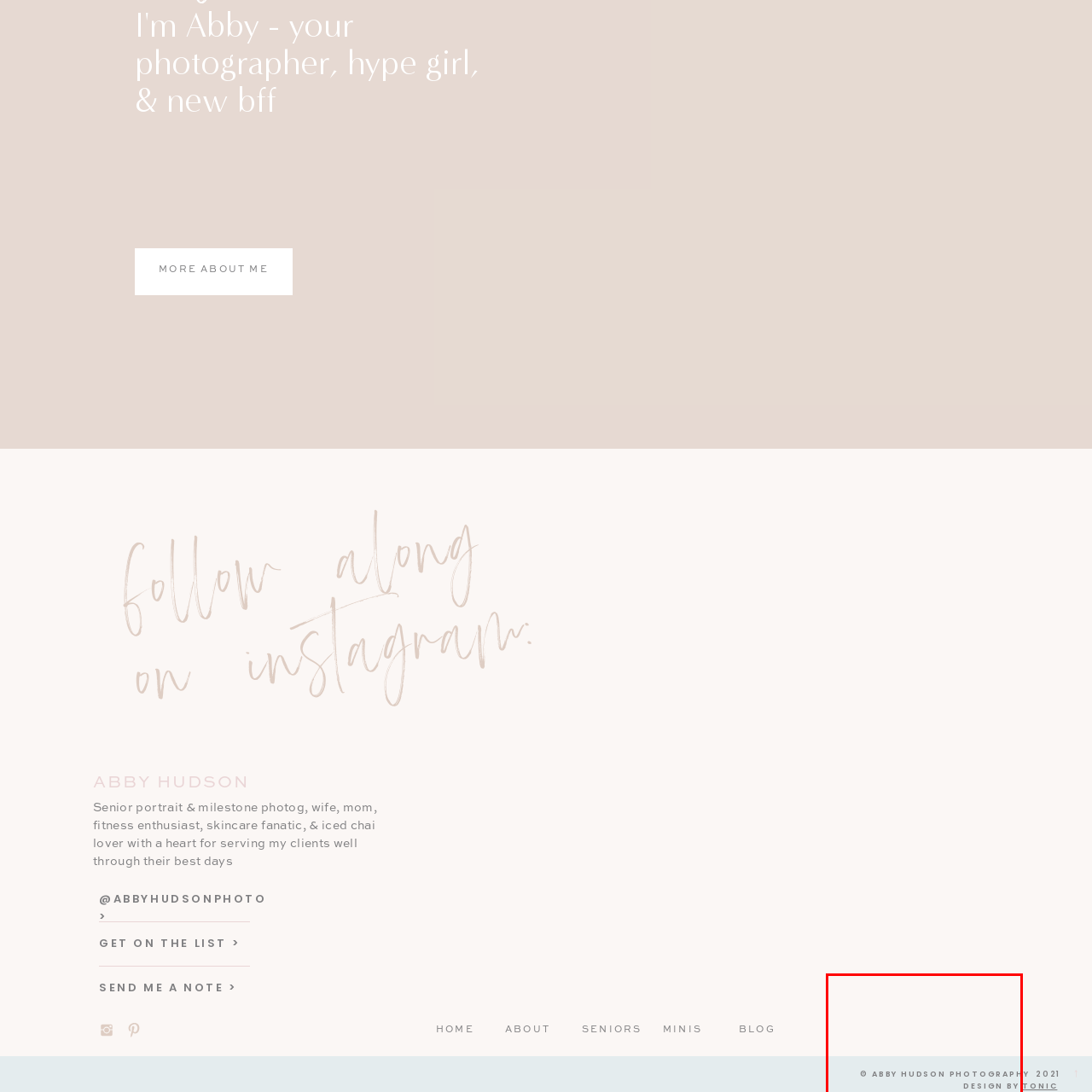Please provide a comprehensive description of the image highlighted by the red bounding box.

The image features a clean and minimalist design that showcases the branding of Abby Hudson Photography. At the top, it includes the copyright statement "© ABBY HUDSON PHOTOGRAPHY." Below that, the phrase "DESIGN BY" subtly indicates the creative team involved in its visual presentation. The colors used are soft and muted, likely in line with the aesthetic sensibilities of Abby Hudson, who identifies as a senior portrait and milestone photographer. This design emphasizes professionalism and a commitment to quality, resonating with her role as a dedicated photographer, wife, and fitness enthusiast. The overall layout reflects a modern branding approach, appealing to clients seeking personalized photography services.